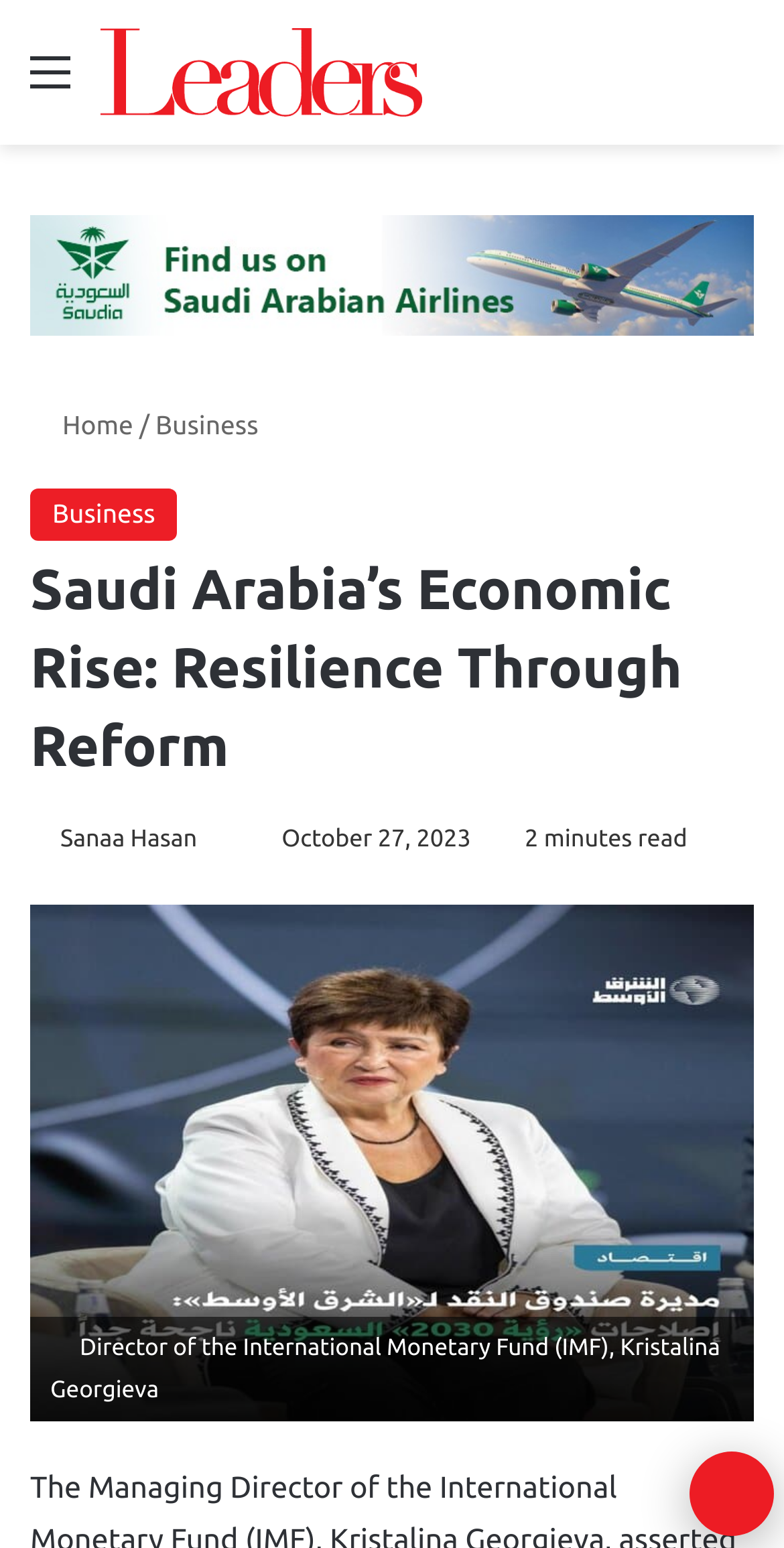Provide the bounding box coordinates of the HTML element described as: "Back to top button". The bounding box coordinates should be four float numbers between 0 and 1, i.e., [left, top, right, bottom].

[0.879, 0.938, 0.987, 0.992]